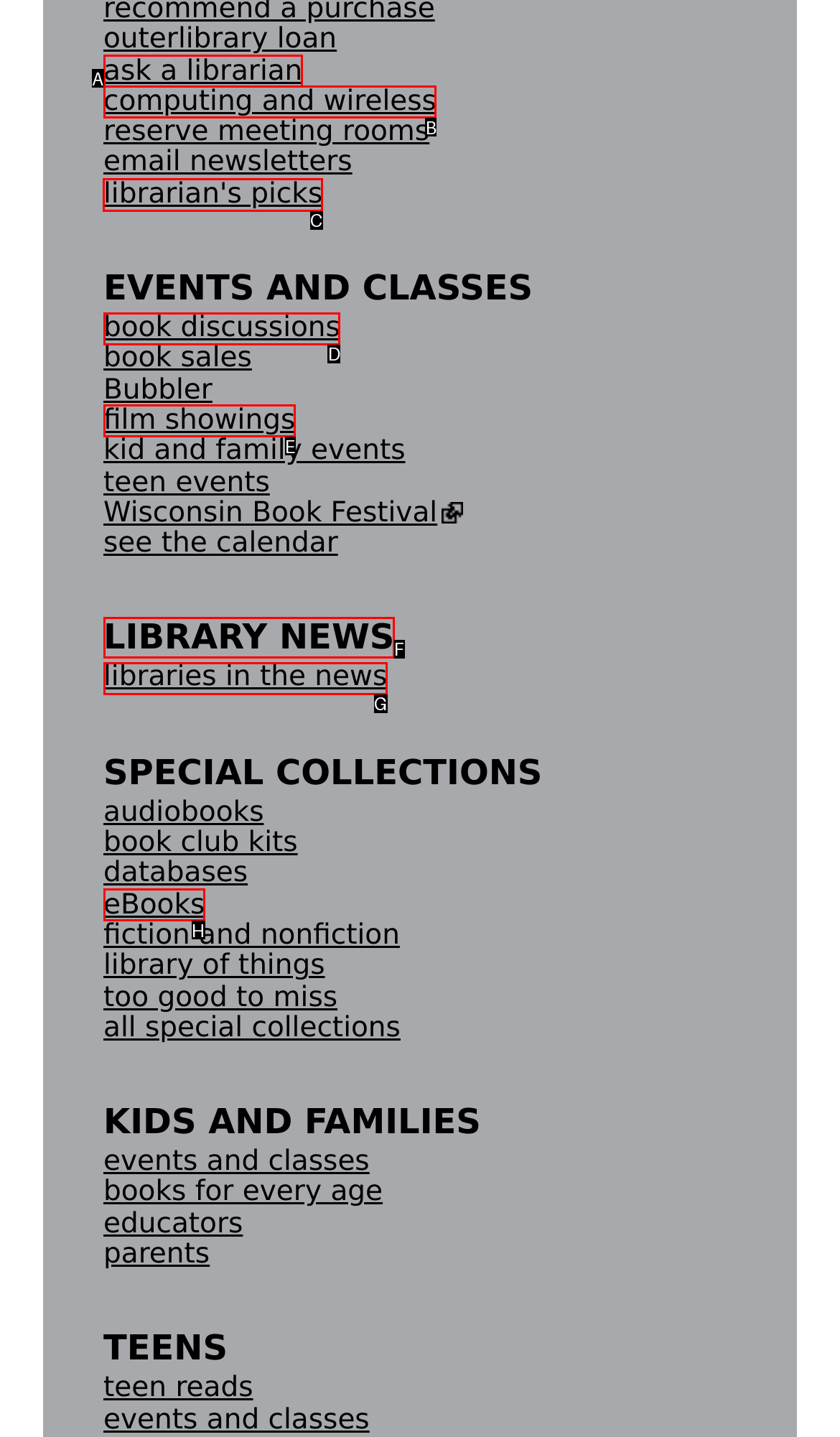Select the UI element that should be clicked to execute the following task: explore librarian's picks
Provide the letter of the correct choice from the given options.

C